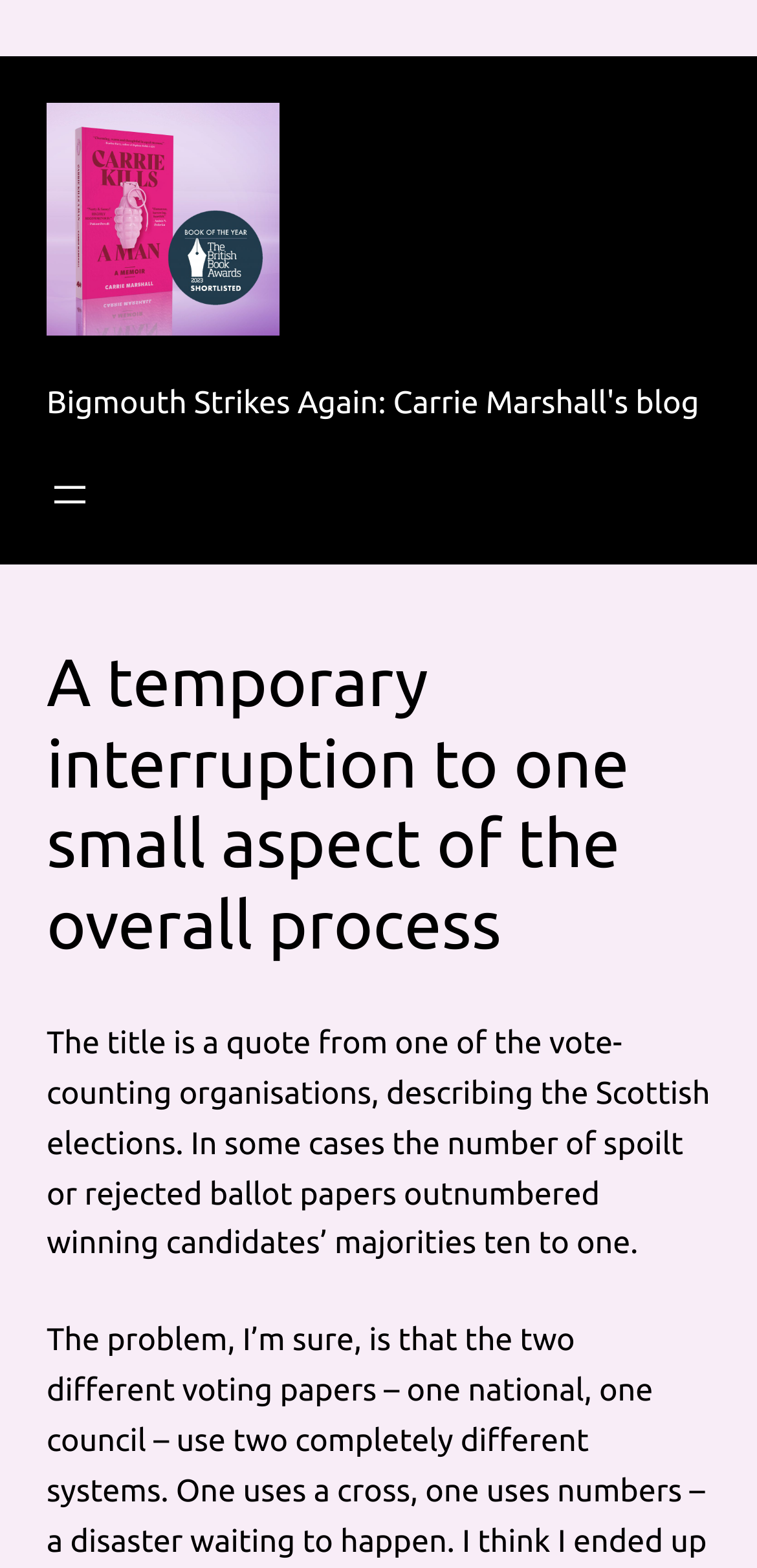Bounding box coordinates should be provided in the format (top-left x, top-left y, bottom-right x, bottom-right y) with all values between 0 and 1. Identify the bounding box for this UI element: aria-label="Open menu"

[0.062, 0.301, 0.123, 0.331]